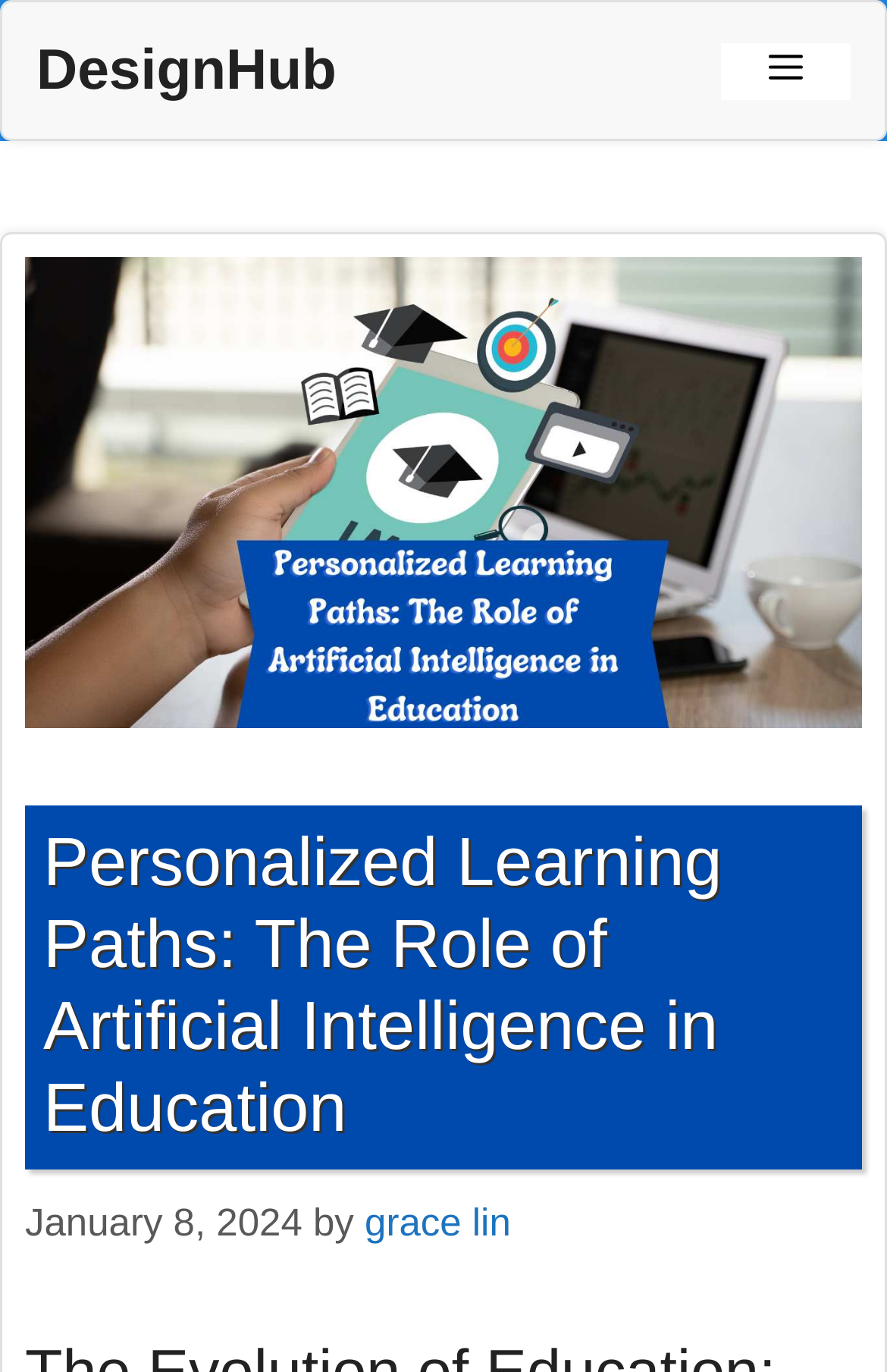From the element description grace lin, predict the bounding box coordinates of the UI element. The coordinates must be specified in the format (top-left x, top-left y, bottom-right x, bottom-right y) and should be within the 0 to 1 range.

[0.411, 0.875, 0.576, 0.906]